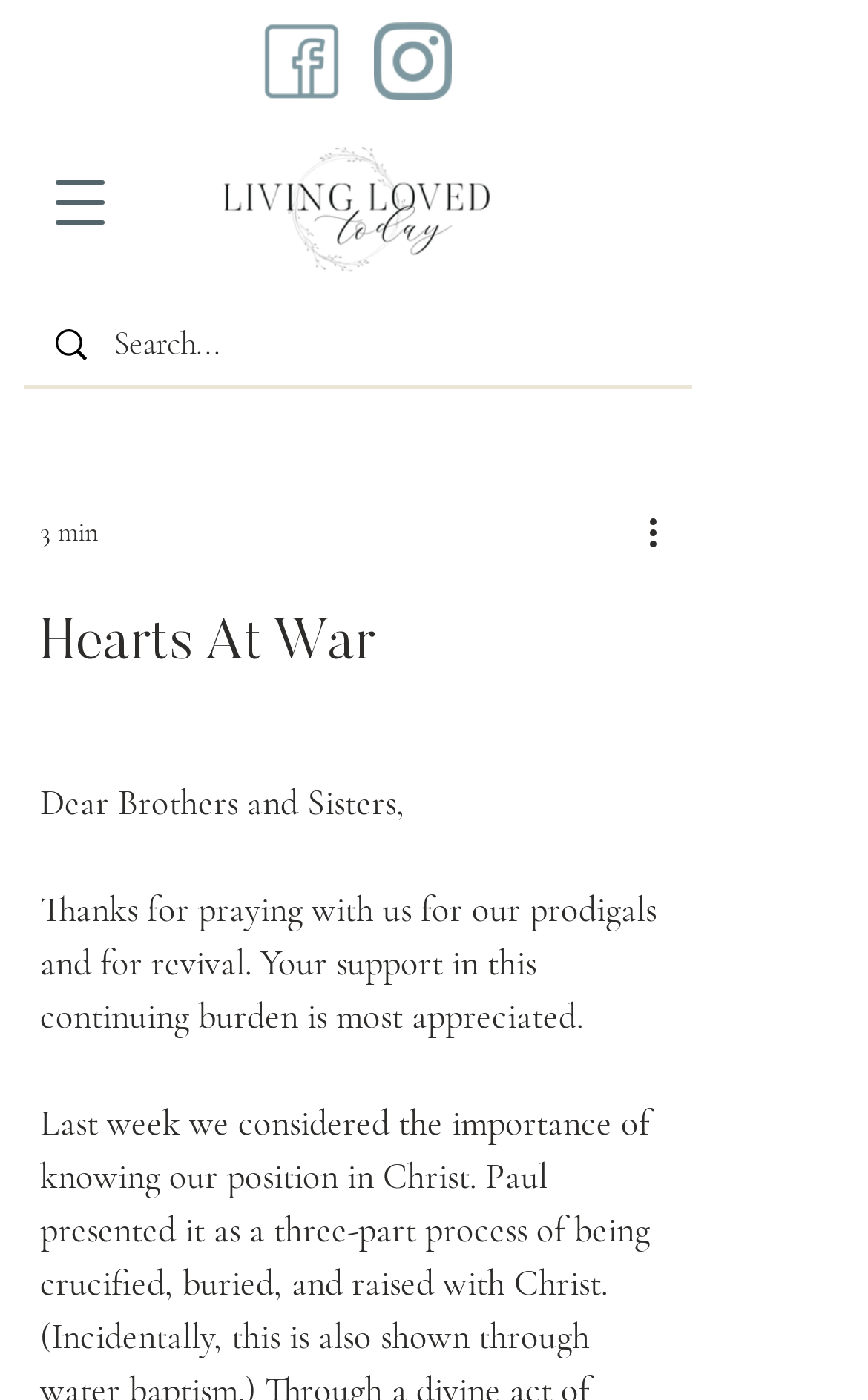Generate the text content of the main heading of the webpage.

Hearts At War